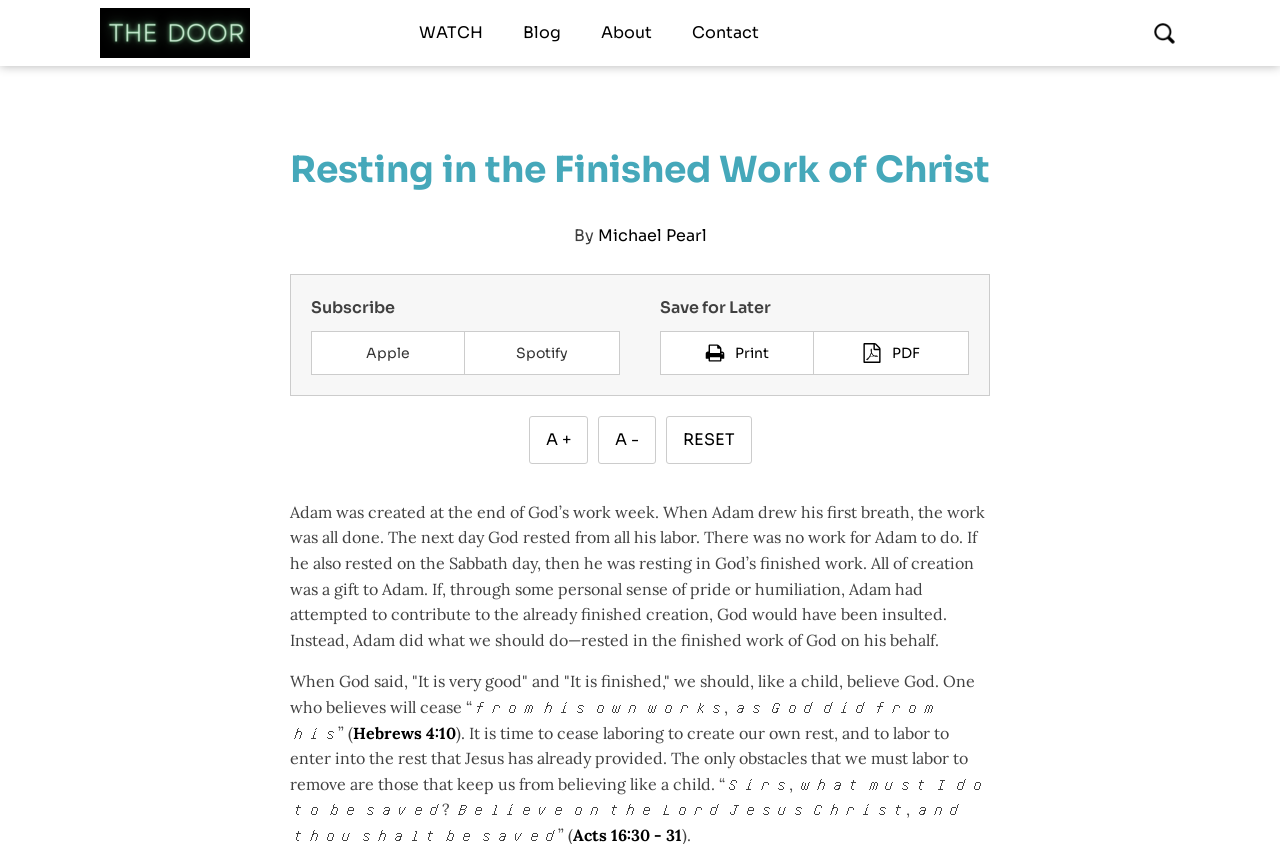What options are available to subscribe to this content?
Please ensure your answer to the question is detailed and covers all necessary aspects.

The options available to subscribe to this content are Apple and Spotify, which are mentioned as links below the 'Subscribe' text.